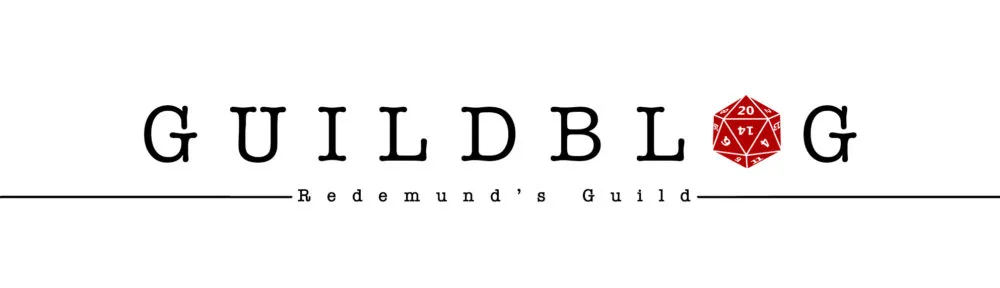Offer a detailed narrative of what is shown in the image.

The image prominently displays the logo for "Guild Blog," a platform associated with Redemund's Guild. The logo features a distinctive design, with "GUILD" spelled out in bold, stylized black letters, creating a sense of strength and identity. Below "GUILD," the word "BLOG" is stylized in a similar font, maintaining coherence. To the right of the logo, a prominent red twenty-sided die (often referred to as a D20) adds a playful yet significant element, symbolizing role-playing games and the gaming community at large. The overall design is complemented by a minimalist aesthetic, utilizing clean lines and a straightforward color palette, which conveys professionalism while remaining inviting to an audience passionate about gaming and related discussions.